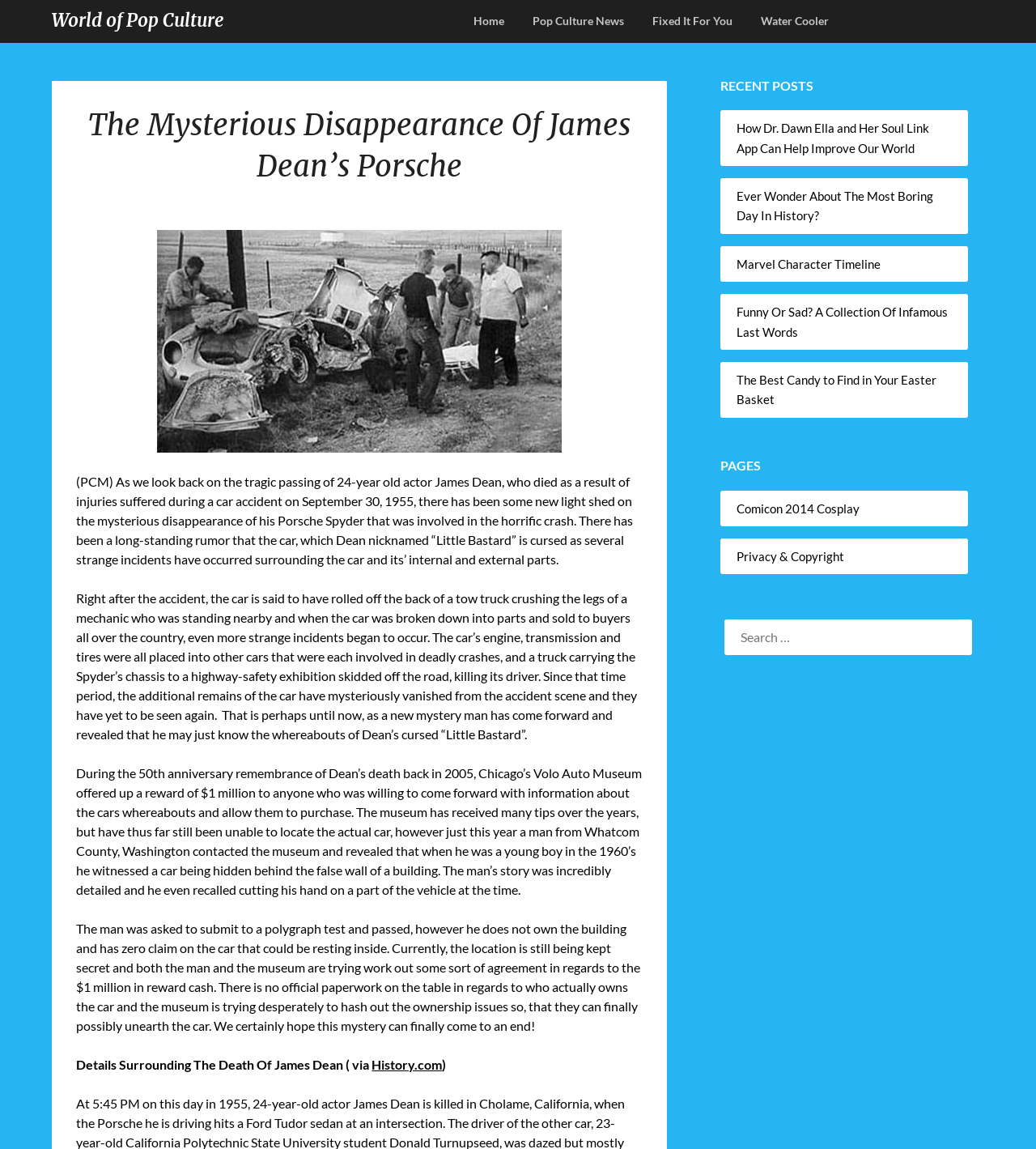Using the image as a reference, answer the following question in as much detail as possible:
What is the section title above the links 'How Dr. Dawn Ella and Her Soul Link App Can Help Improve Our World', etc.?

The webpage has a section with the heading 'RECENT POSTS' that lists several links to other articles, including 'How Dr. Dawn Ella and Her Soul Link App Can Help Improve Our World', etc.